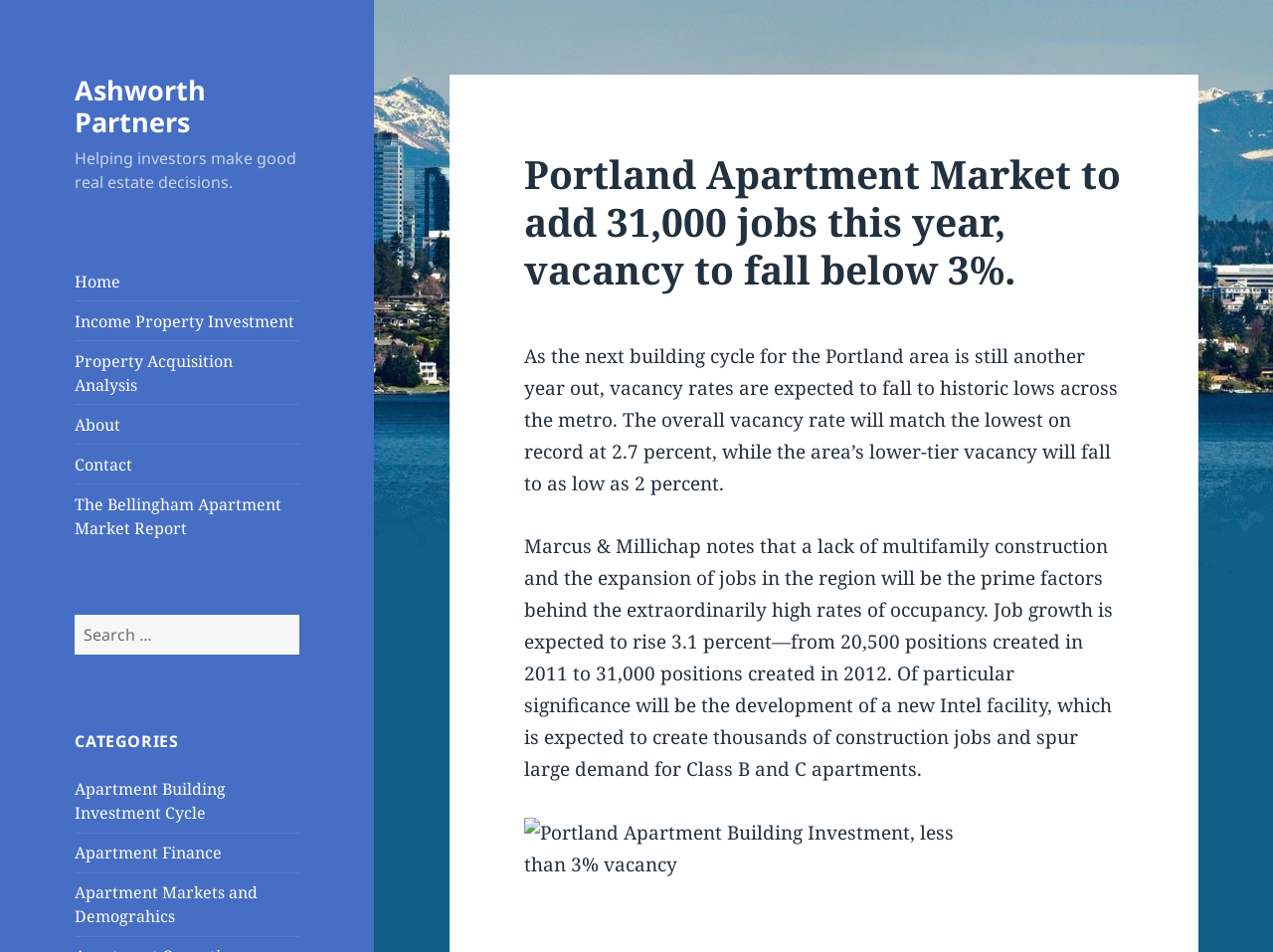What is the predicted vacancy rate?
Answer the question with a single word or phrase derived from the image.

2.7 percent